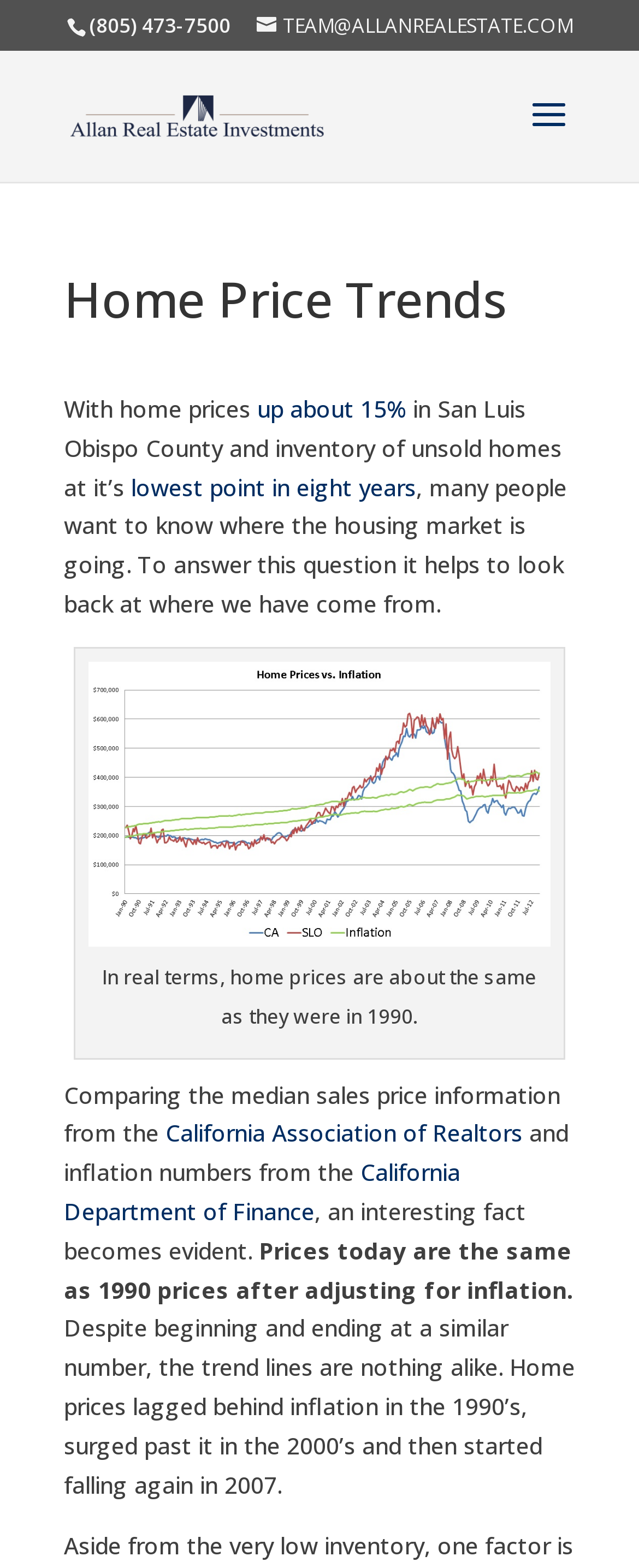What happened to home prices in 2007? Refer to the image and provide a one-word or short phrase answer.

Started falling